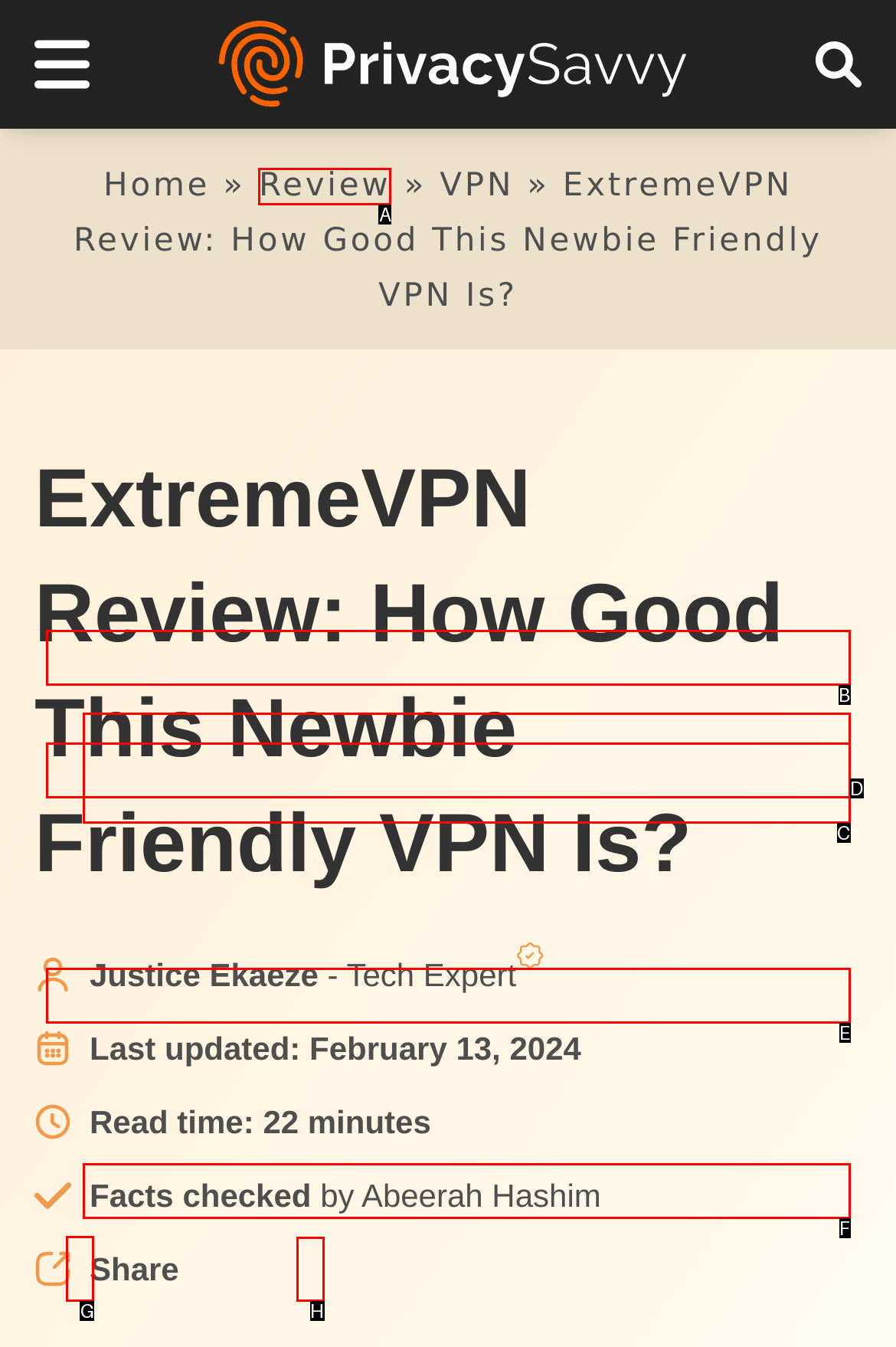Given the task: Share to Twitter, tell me which HTML element to click on.
Answer with the letter of the correct option from the given choices.

G